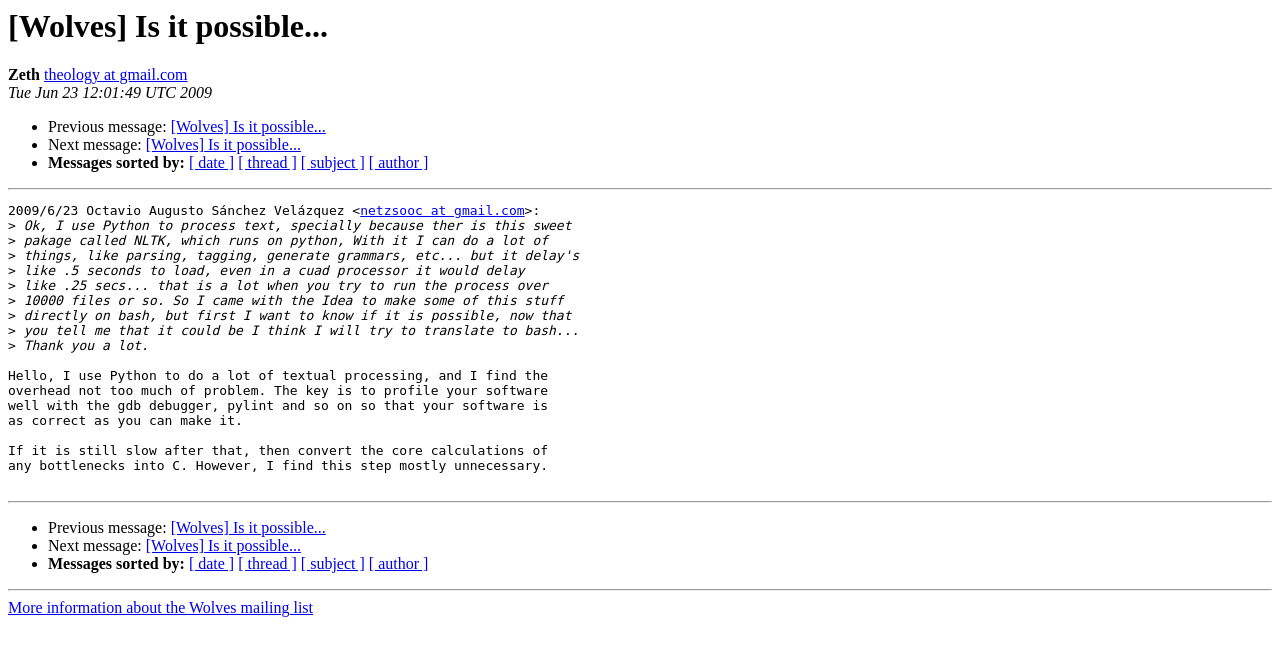Please examine the image and answer the question with a detailed explanation:
What is the subject of the conversation?

I inferred the subject of the conversation by reading the text content of the webpage, which mentions using Python for text processing and discusses the overhead of using Python. The conversation appears to be about the feasibility of using Python for text processing and potential alternatives.